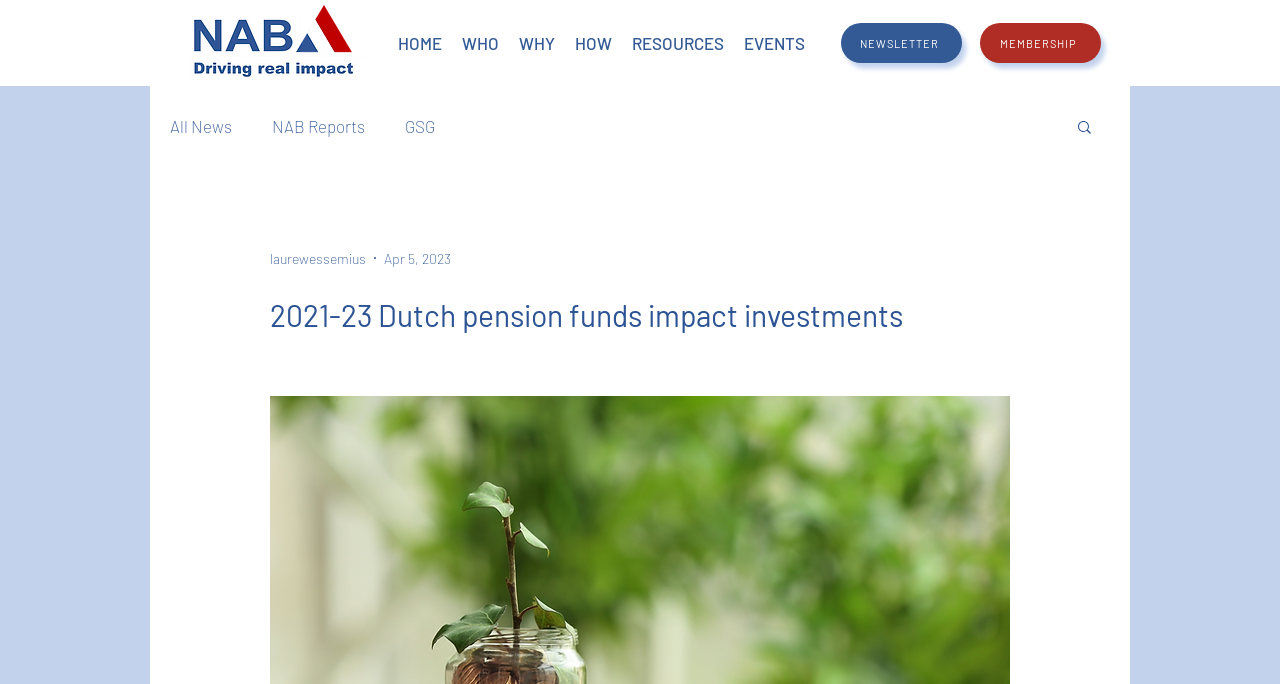What are the main navigation items?
Provide an in-depth and detailed explanation in response to the question.

The main navigation items are located at the top of the webpage, and they are a series of links with bounding boxes of [0.303, 0.02, 0.353, 0.105], [0.353, 0.02, 0.398, 0.105], [0.398, 0.02, 0.441, 0.105], [0.441, 0.02, 0.486, 0.105], [0.486, 0.02, 0.573, 0.105], and [0.573, 0.02, 0.637, 0.105] respectively.